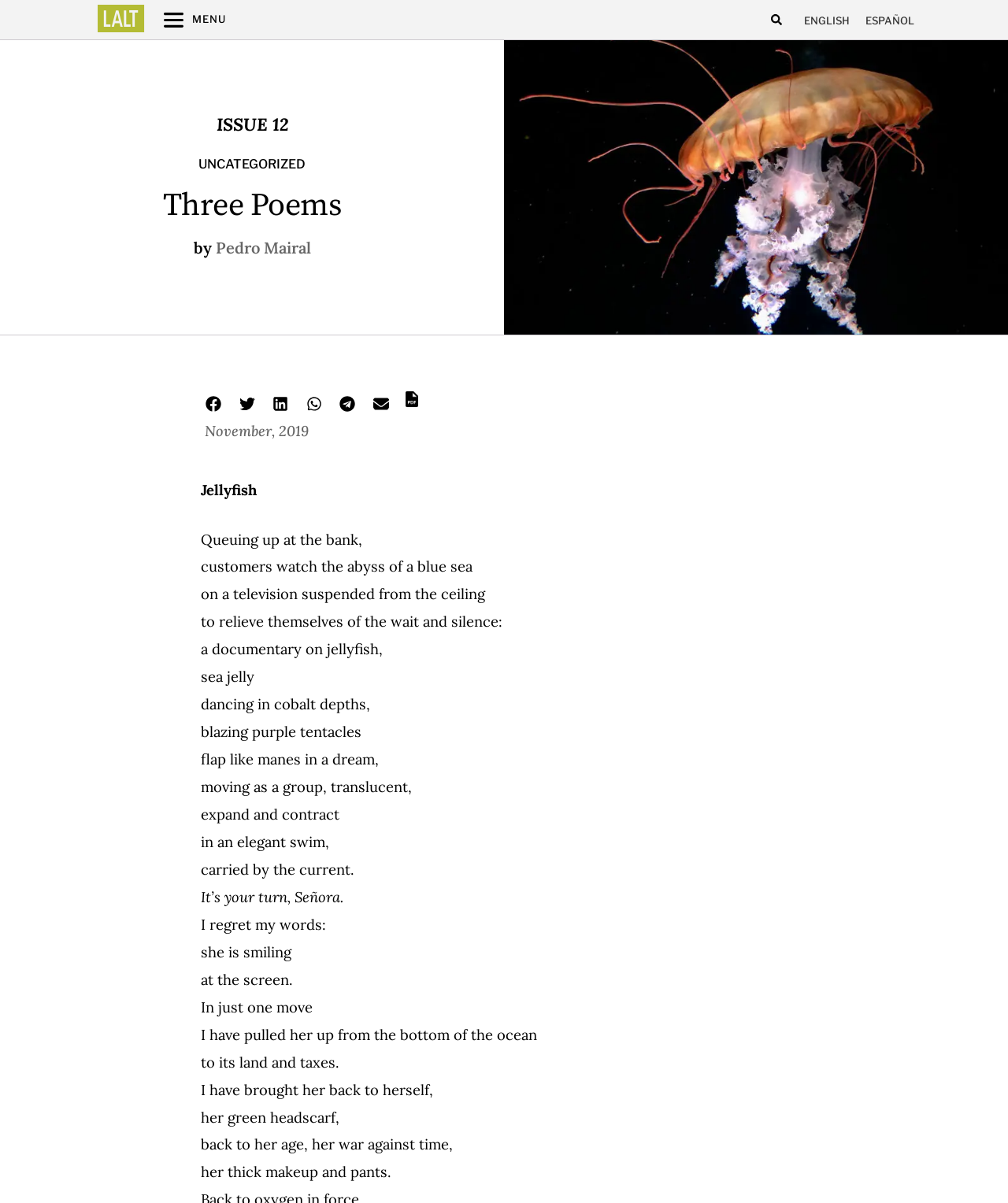Respond with a single word or phrase to the following question: What is the author of the poem?

Pedro Mairal